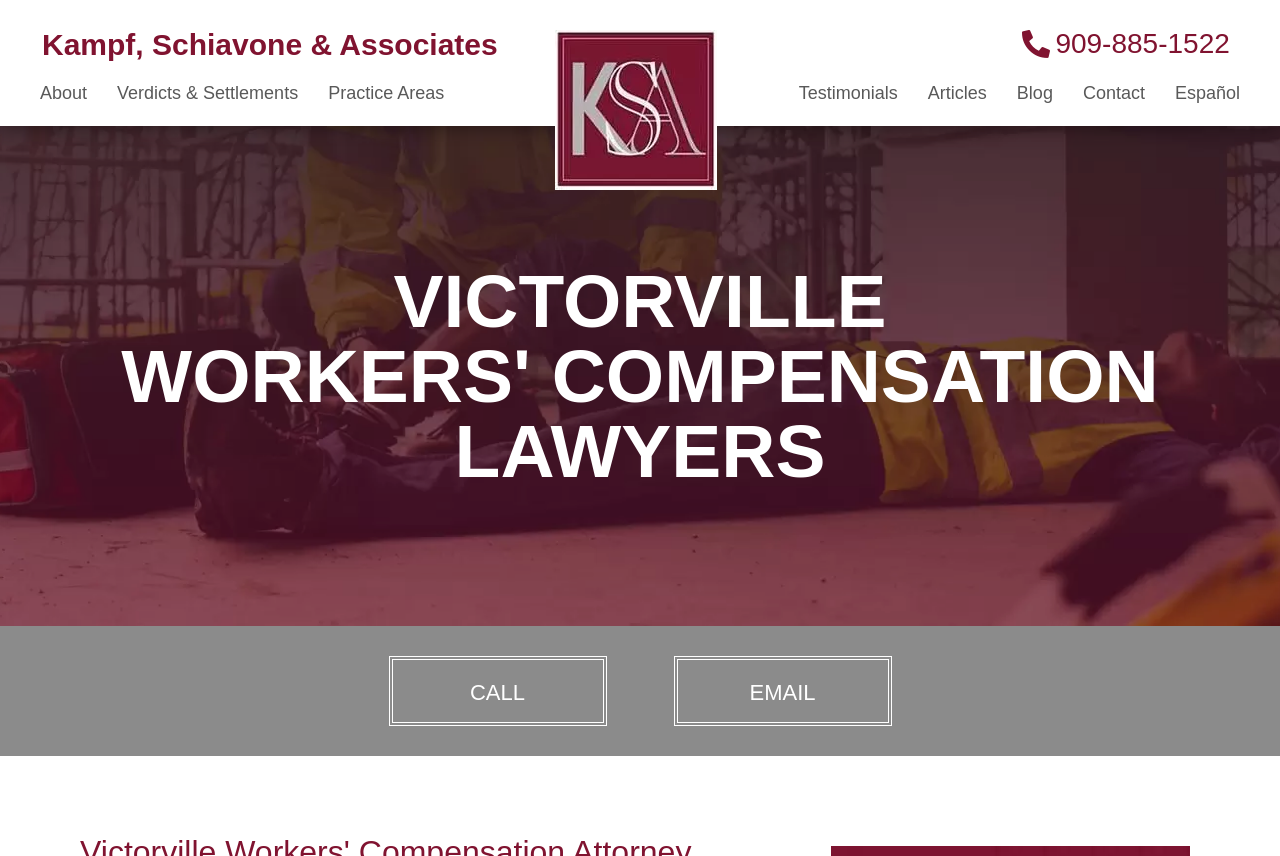Locate the bounding box coordinates of the element to click to perform the following action: 'Close the popup'. The coordinates should be given as four float values between 0 and 1, in the form of [left, top, right, bottom].

None